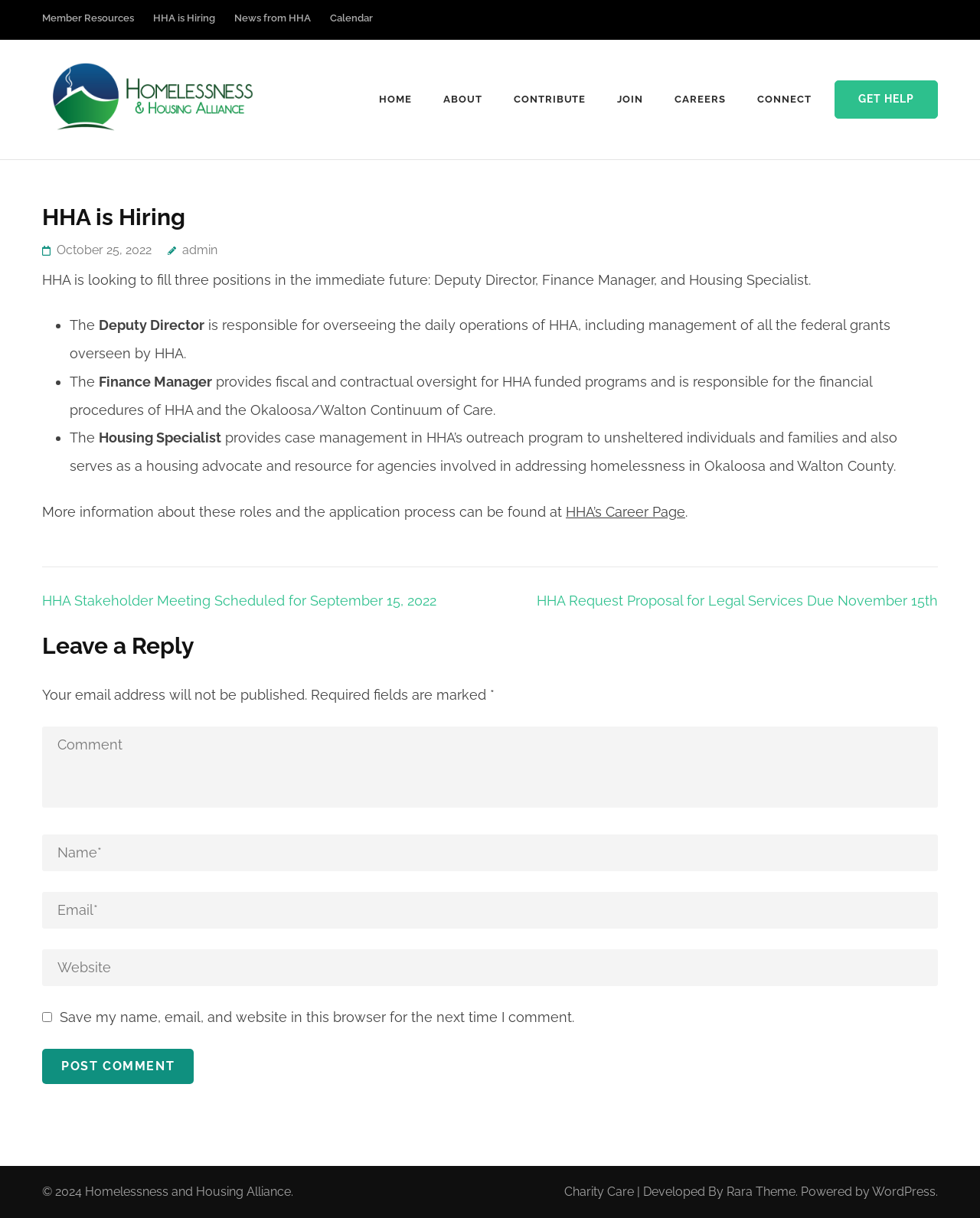Extract the bounding box for the UI element that matches this description: "Alex Cojocaru".

None